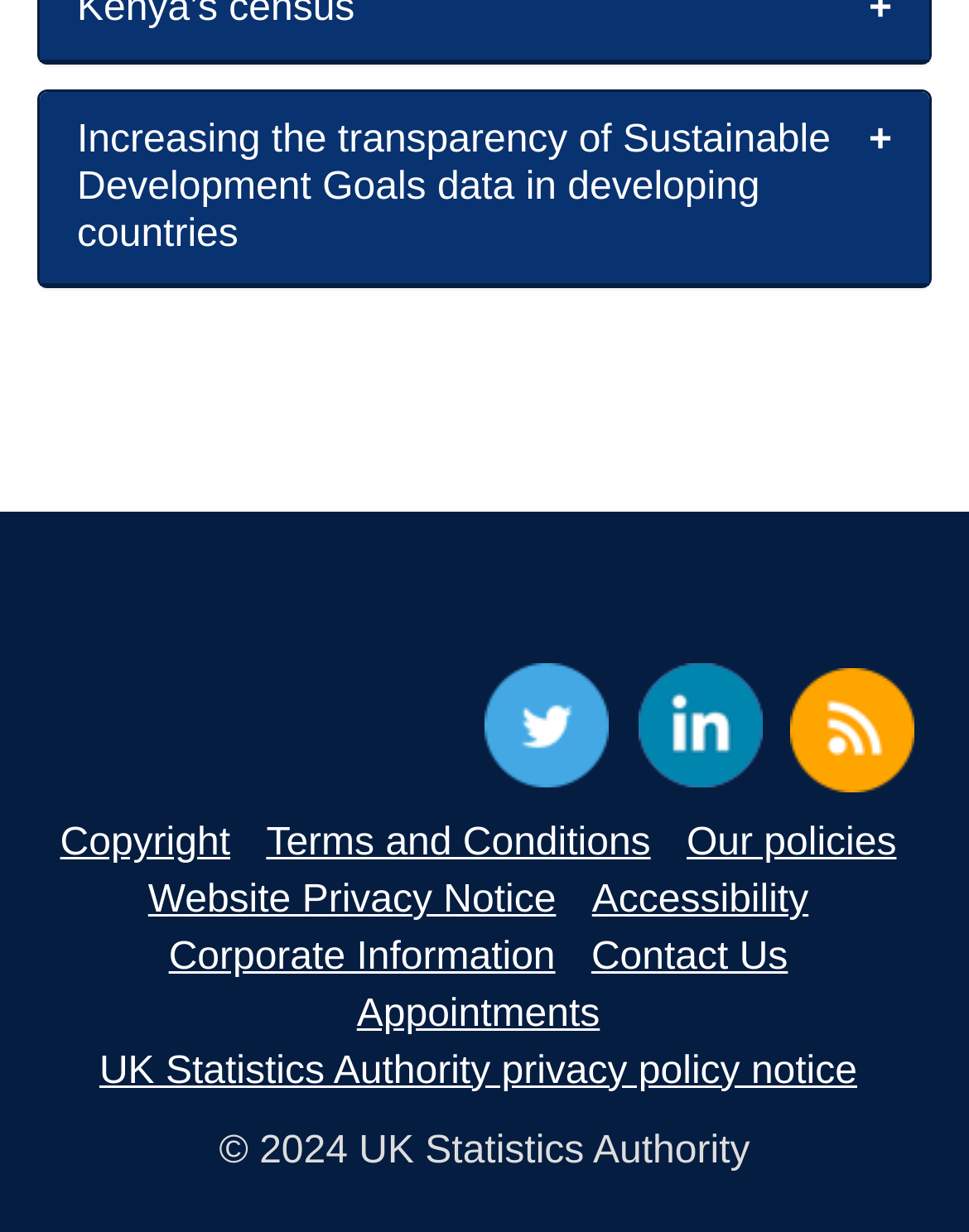Determine the bounding box coordinates of the UI element described below. Use the format (top-left x, top-left y, bottom-right x, bottom-right y) with floating point numbers between 0 and 1: Corporate Information

[0.174, 0.76, 0.573, 0.794]